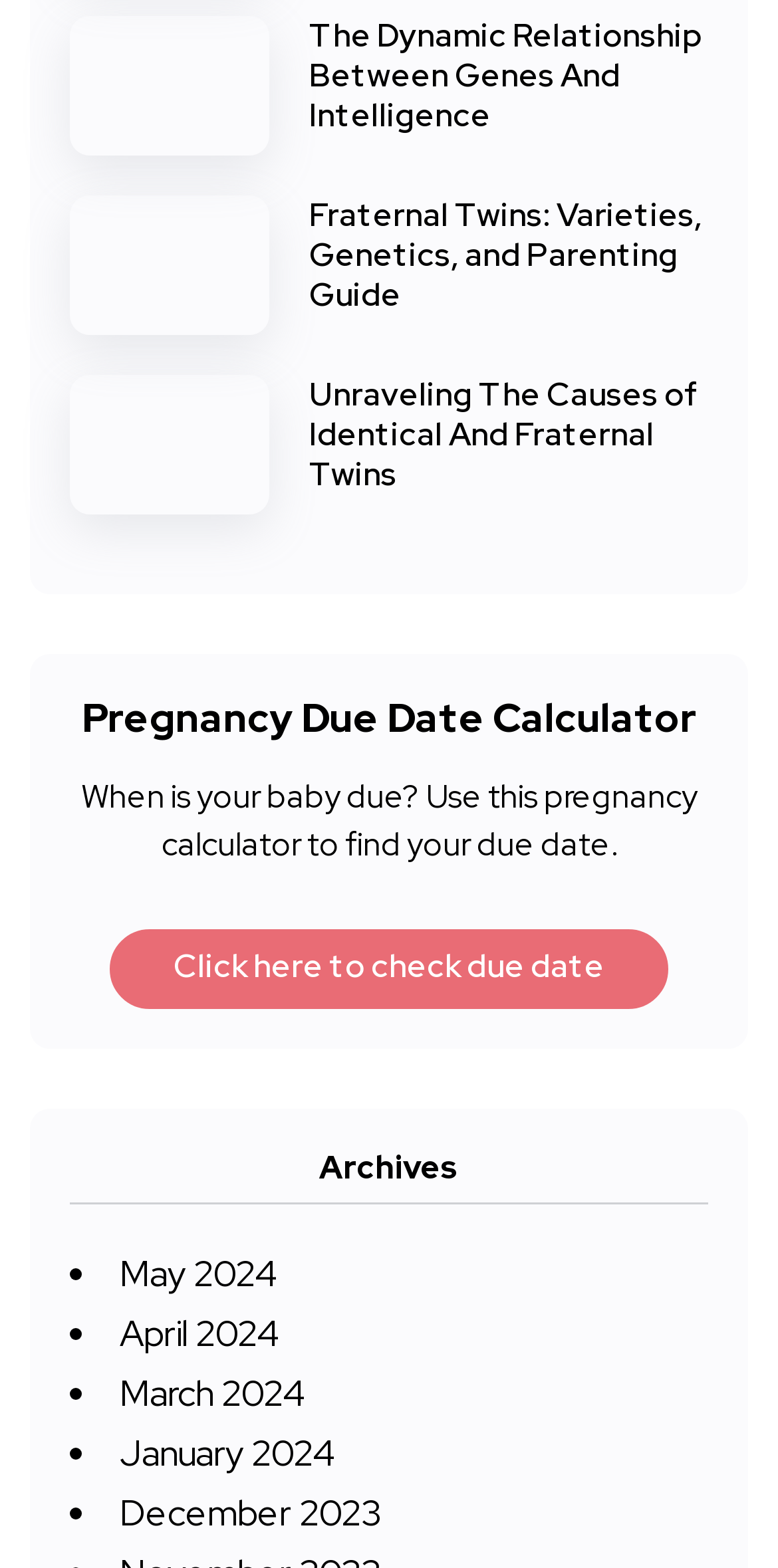Please determine the bounding box coordinates of the element to click in order to execute the following instruction: "Learn about fraternal twins". The coordinates should be four float numbers between 0 and 1, specified as [left, top, right, bottom].

[0.397, 0.124, 0.903, 0.202]